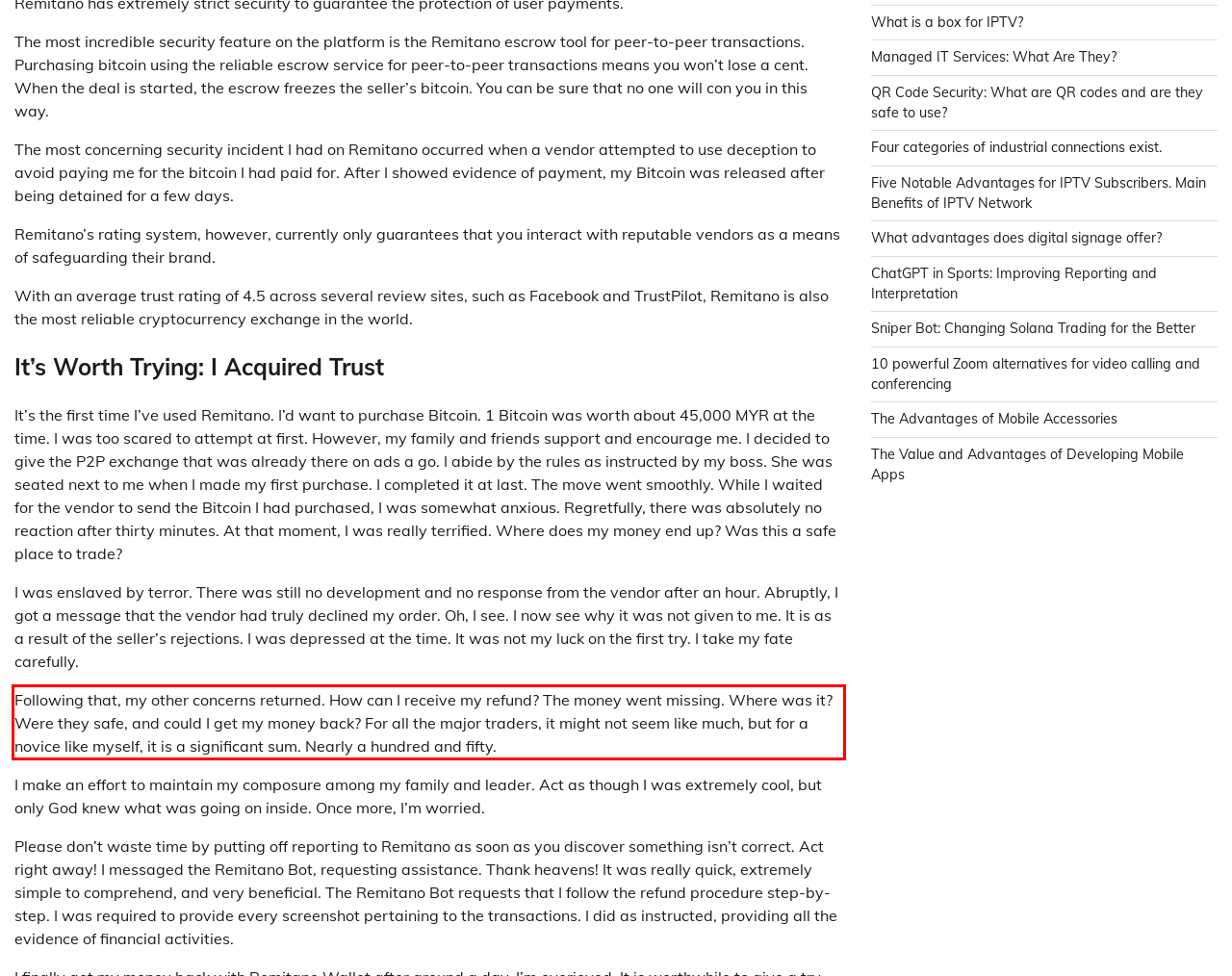Look at the provided screenshot of the webpage and perform OCR on the text within the red bounding box.

Following that, my other concerns returned. How can I receive my refund? The money went missing. Where was it? Were they safe, and could I get my money back? For all the major traders, it might not seem like much, but for a novice like myself, it is a significant sum. Nearly a hundred and fifty.